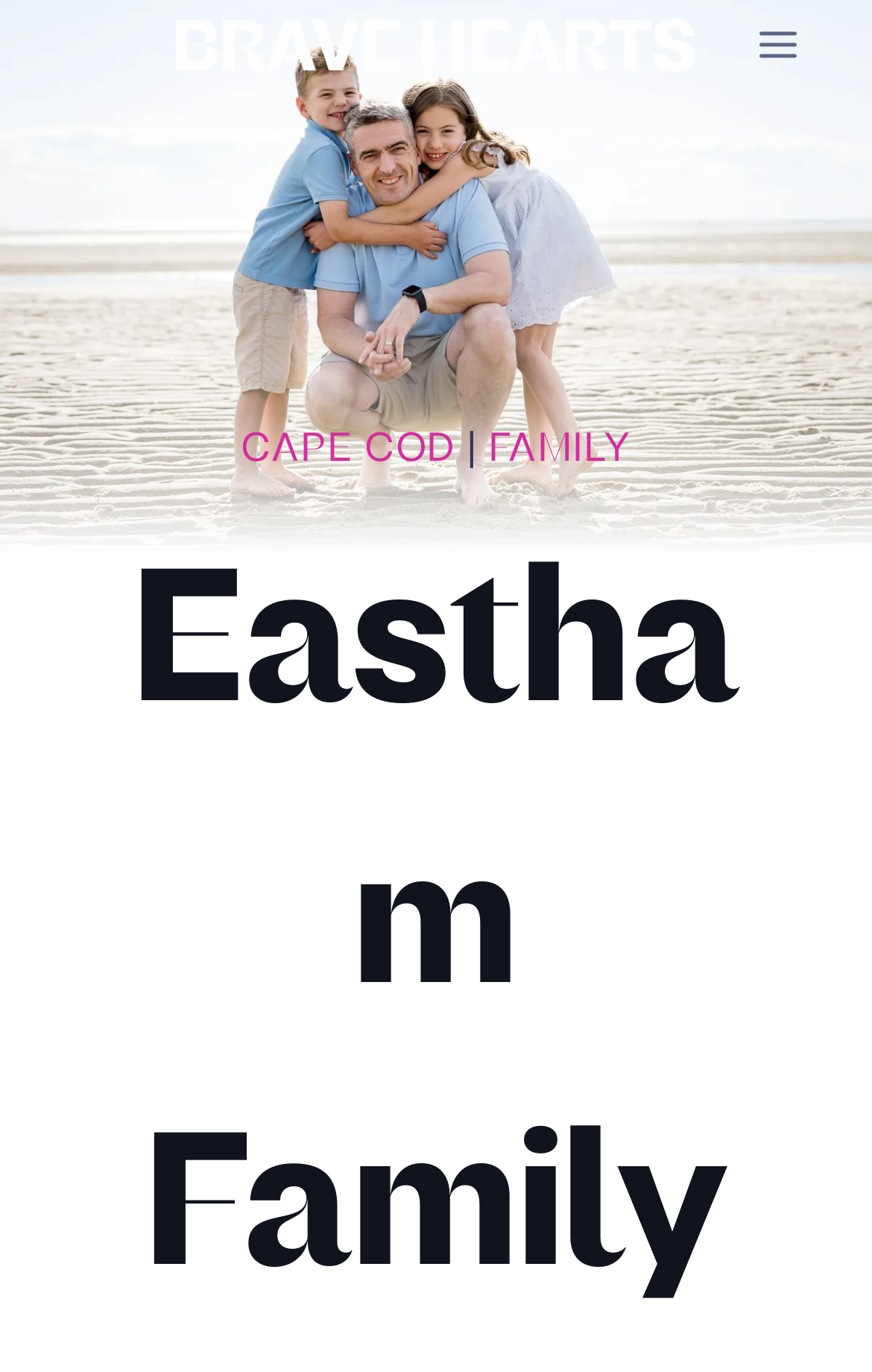Please provide the main heading of the webpage content.

Eastham Family Photos